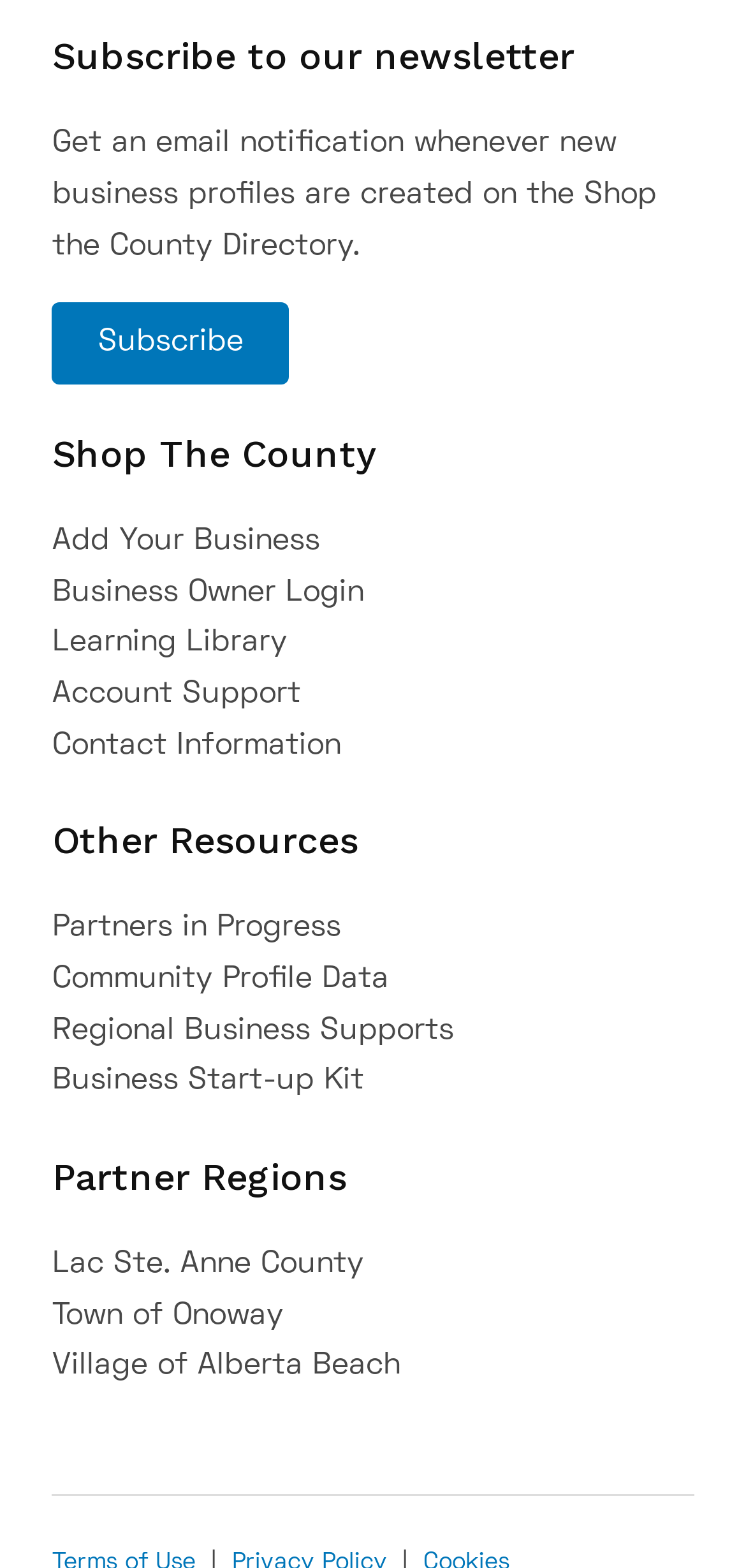Using the element description provided, determine the bounding box coordinates in the format (top-left x, top-left y, bottom-right x, bottom-right y). Ensure that all values are floating point numbers between 0 and 1. Element description: Subscribe

[0.07, 0.193, 0.388, 0.245]